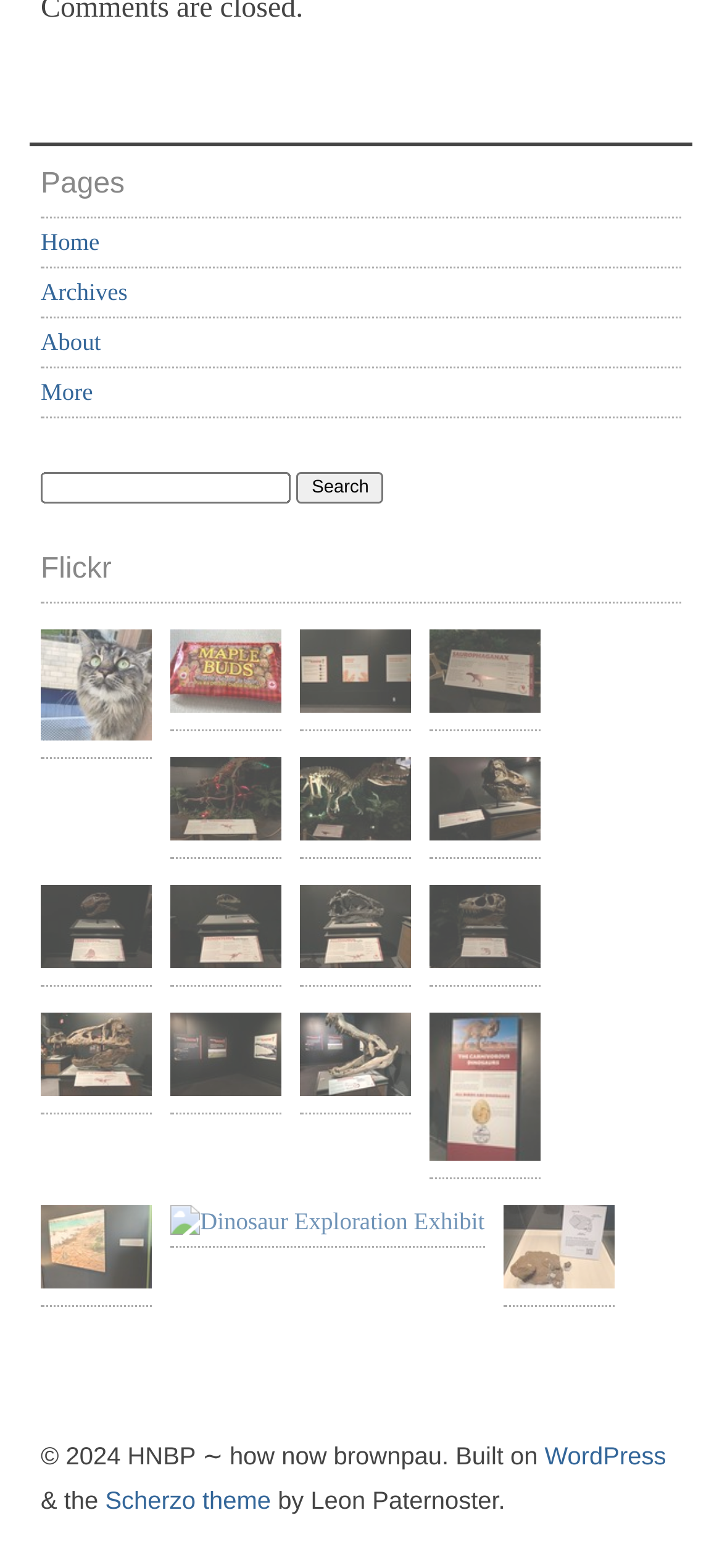Analyze the image and provide a detailed answer to the question: How many images are there on the webpage?

I counted the number of images on the webpage, which are all associated with the links under the 'Flickr' heading. There are 18 images in total.